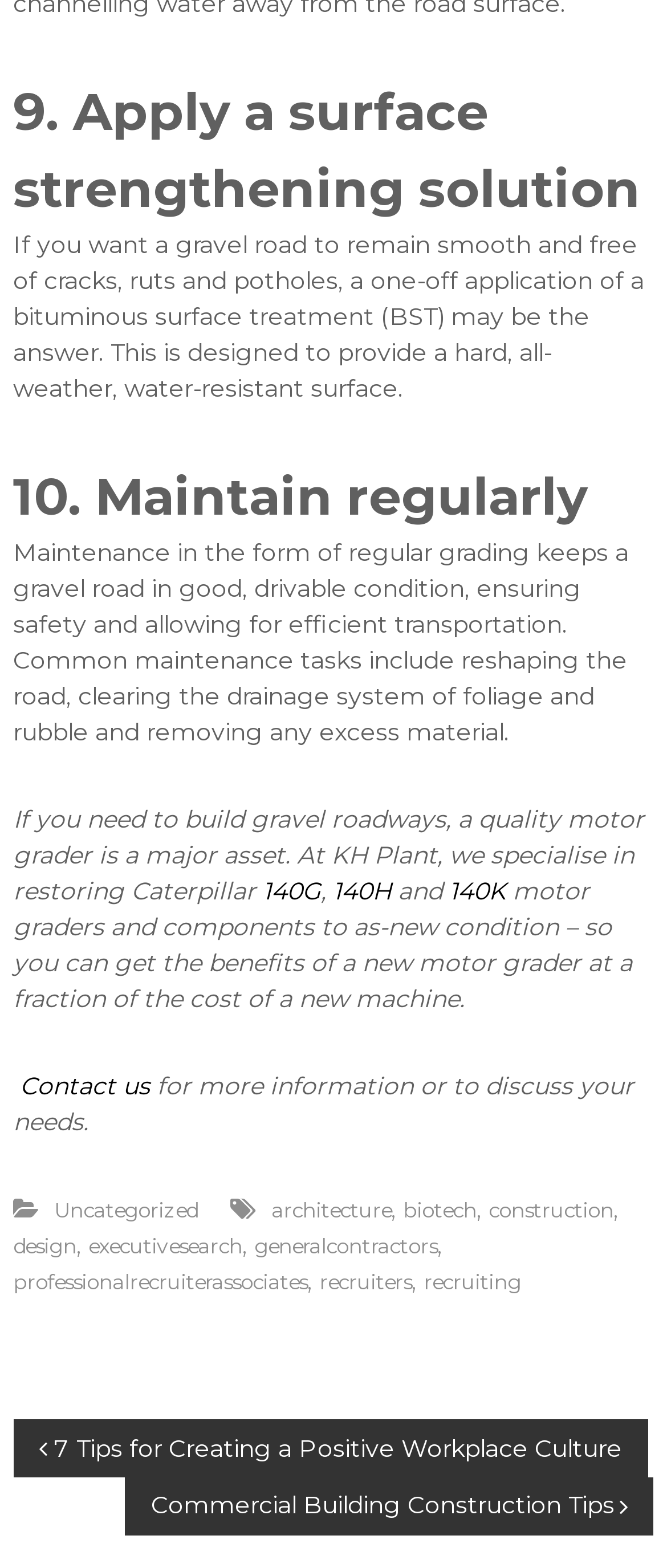What is the purpose of a bituminous surface treatment?
Give a detailed explanation using the information visible in the image.

According to the webpage, a bituminous surface treatment (BST) is designed to provide a hard, all-weather, water-resistant surface, which suggests that its purpose is to create a durable and weather-resistant surface for gravel roads.